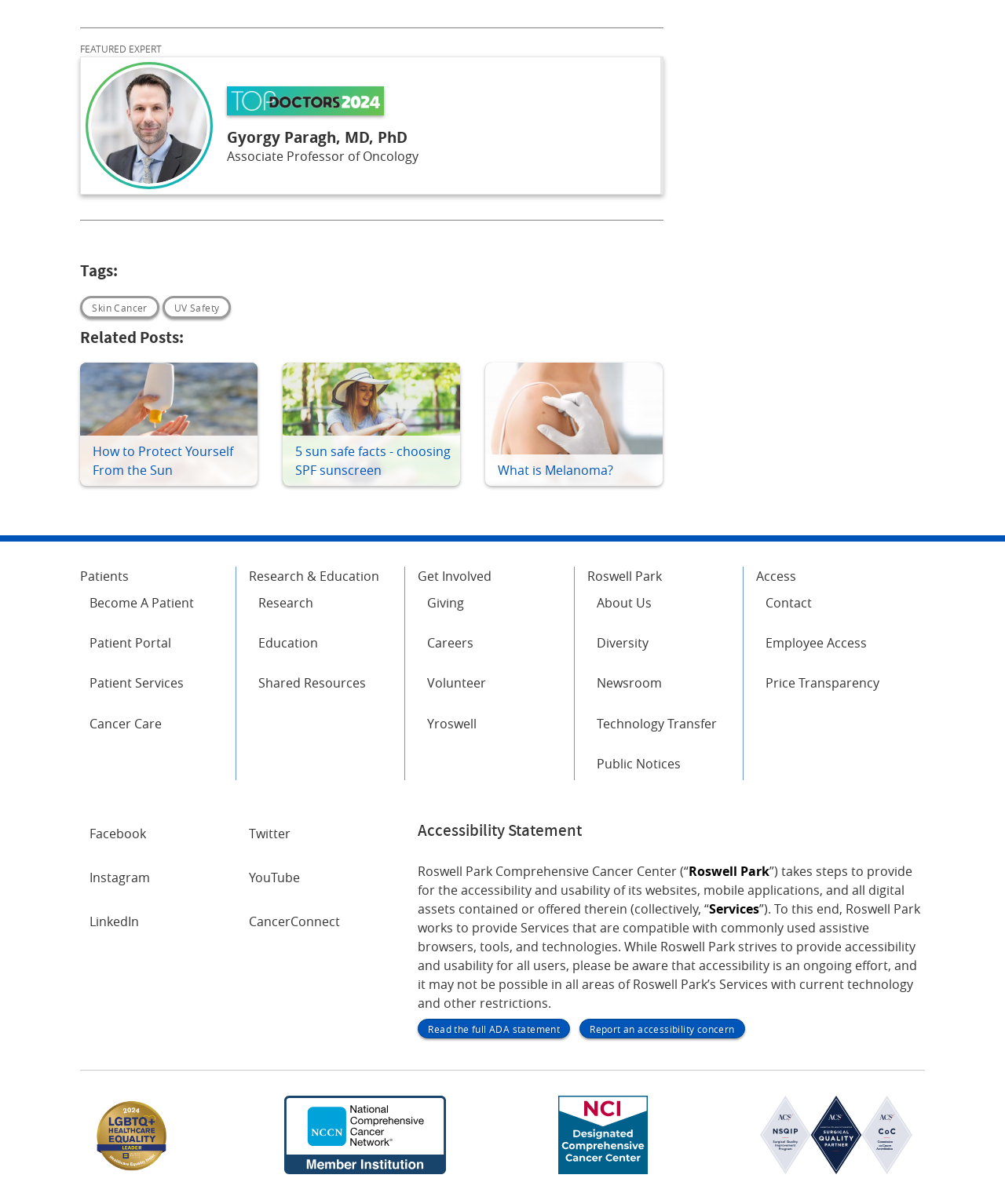Observe the image and answer the following question in detail: What are the social networks available?

The social networks available can be found in the footer section of the webpage, which is located at the bottom of the page. There are six social networks available, including Facebook, Twitter, Instagram, YouTube, LinkedIn, and CancerConnect, which are likely used by the research center to connect with its audience.